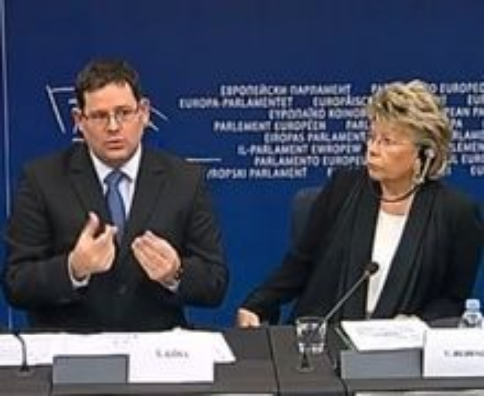What is the role of Viviane Redding in the image?
Based on the image, please offer an in-depth response to the question.

The caption states that Viviane Redding, the EU Vice-president, is sitting beside Ádam Kósa, appearing attentive and engaged in the discussion.